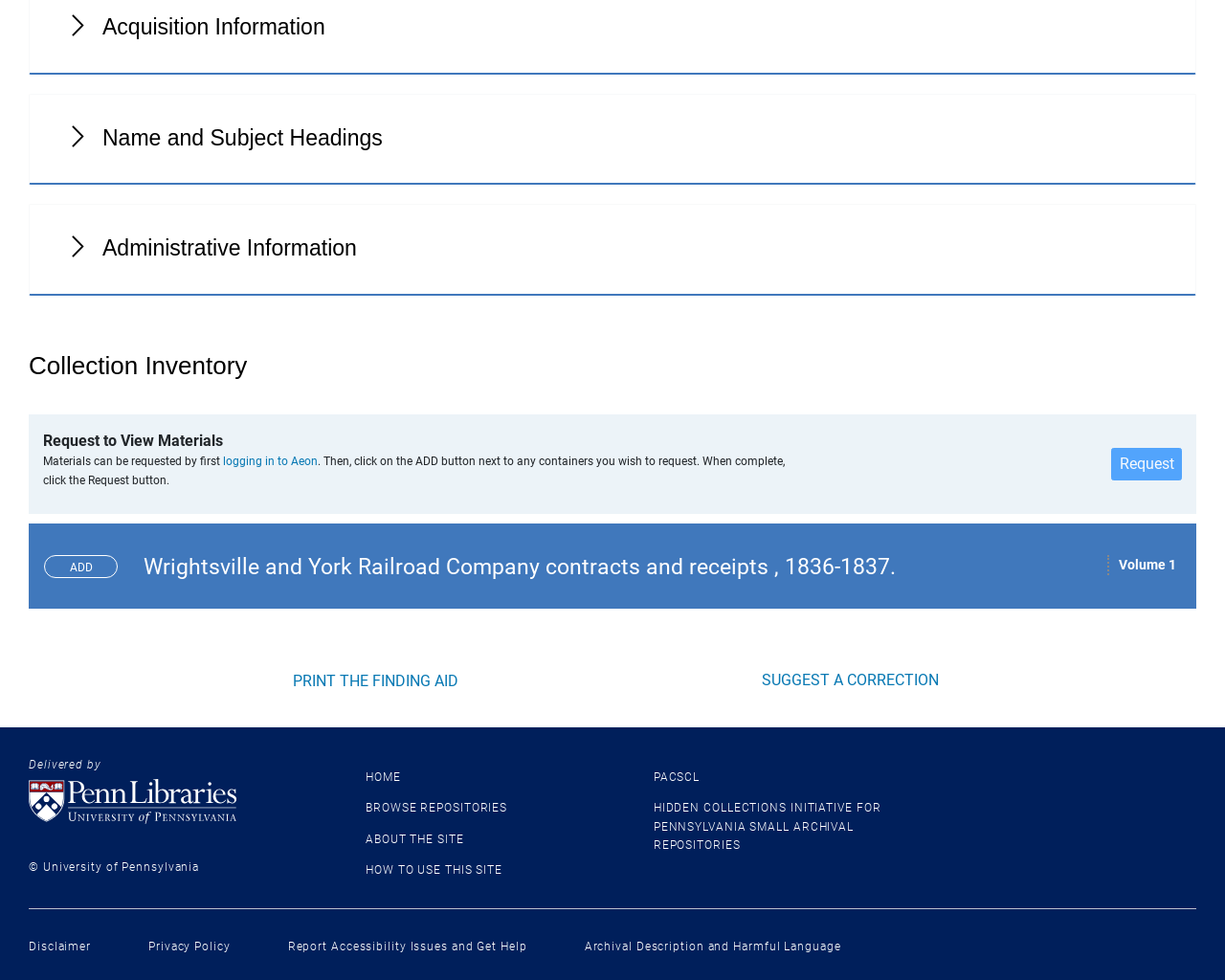What is the copyright information of the webpage?
Provide an in-depth and detailed answer to the question.

I found the answer by looking at the footer section of the webpage, where it says '© University of Pennsylvania'. This indicates that the webpage is copyrighted by the University of Pennsylvania.